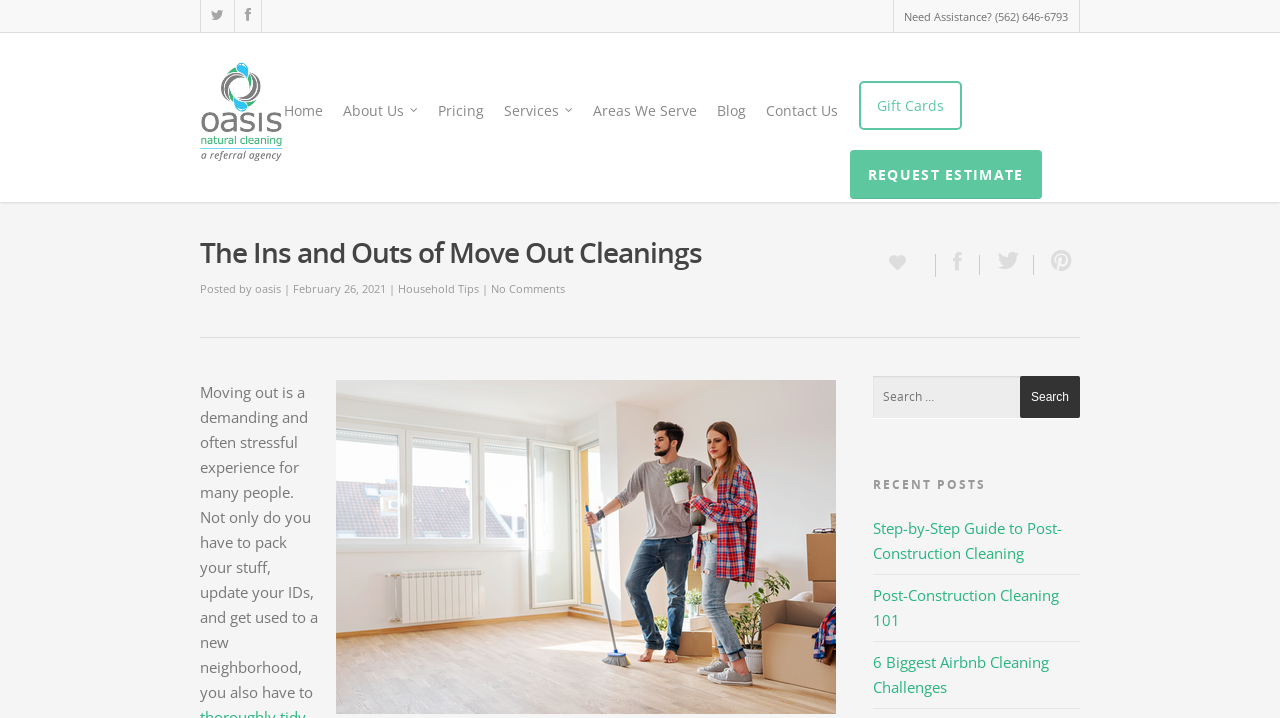Find the bounding box coordinates for the area you need to click to carry out the instruction: "Click the 'Home' link". The coordinates should be four float numbers between 0 and 1, indicated as [left, top, right, bottom].

[0.215, 0.085, 0.26, 0.227]